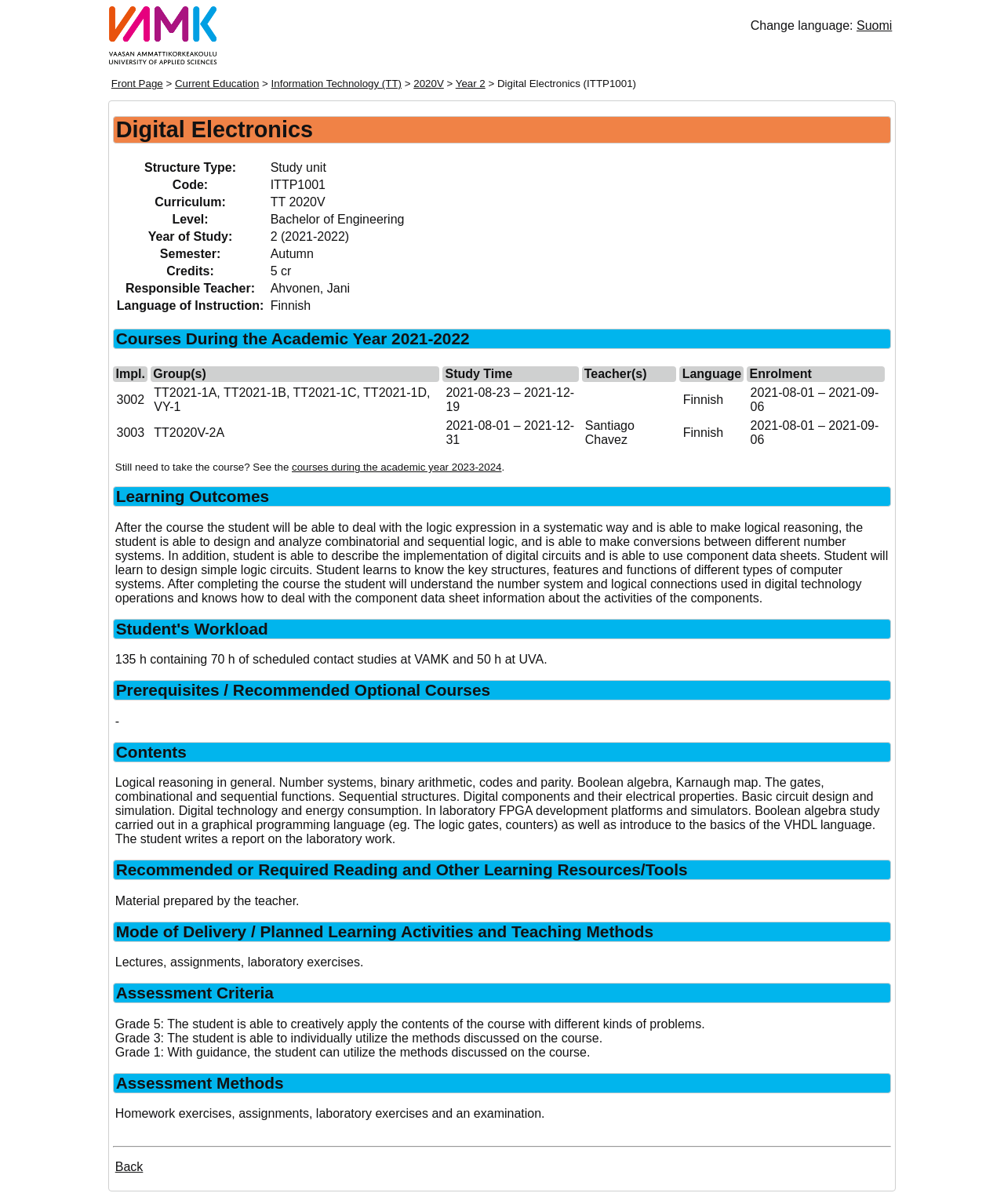Use one word or a short phrase to answer the question provided: 
What is the responsible teacher for the course?

Ahvonen, Jani